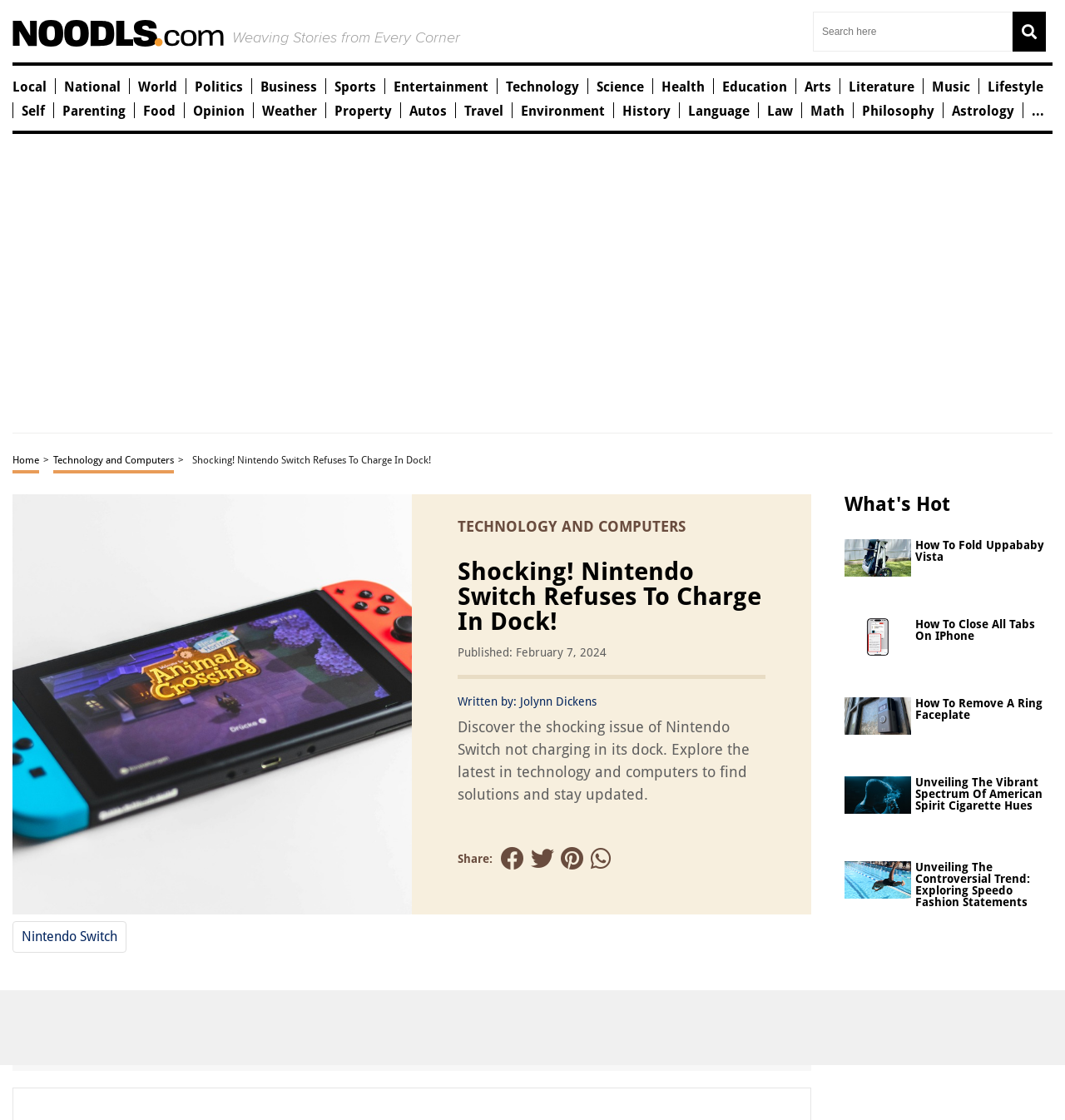Determine the bounding box coordinates of the region I should click to achieve the following instruction: "Learn more about affiliate links". Ensure the bounding box coordinates are four float numbers between 0 and 1, i.e., [left, top, right, bottom].

[0.576, 0.927, 0.65, 0.943]